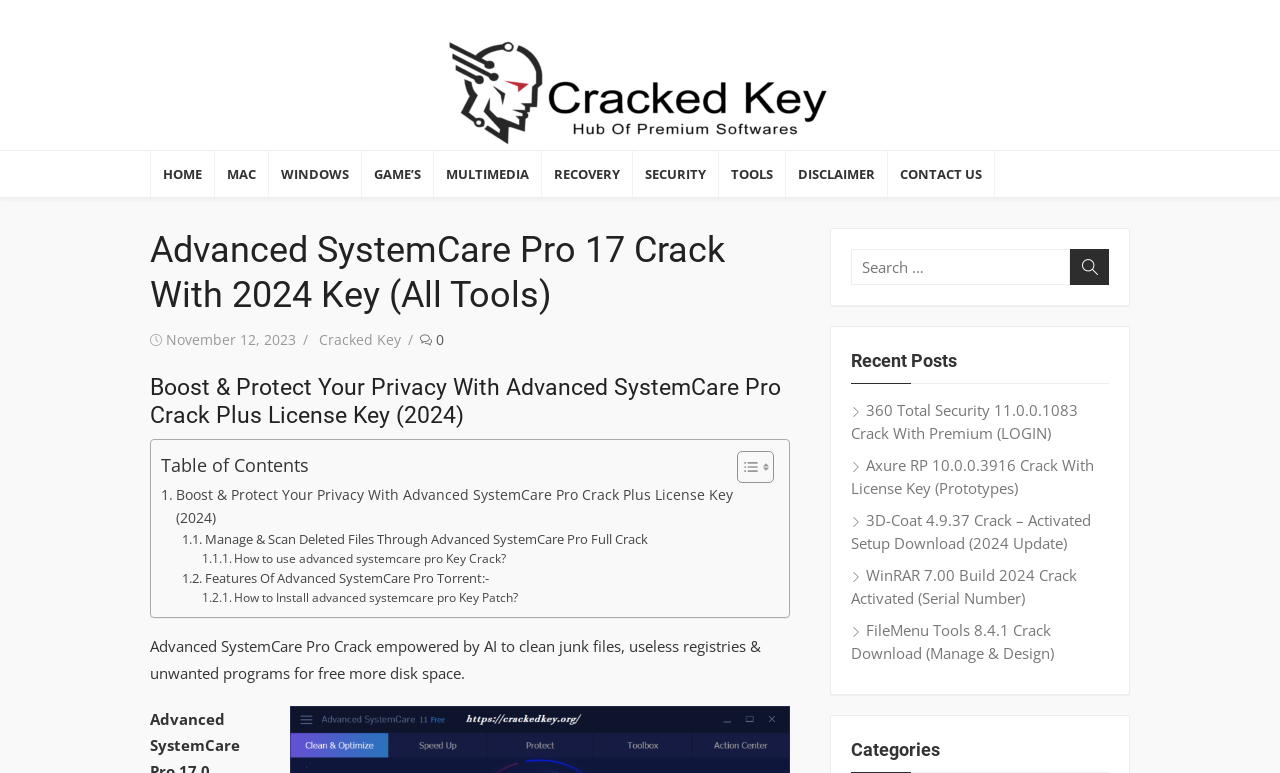How many recent posts are listed?
From the details in the image, answer the question comprehensively.

I counted the links in the 'Recent Posts' section by looking at the elements with IDs 218 to 222, which are all links. There are 5 recent posts listed, including '360 Total Security 11.0.0.1083 Crack With Premium (LOGIN)' and others.